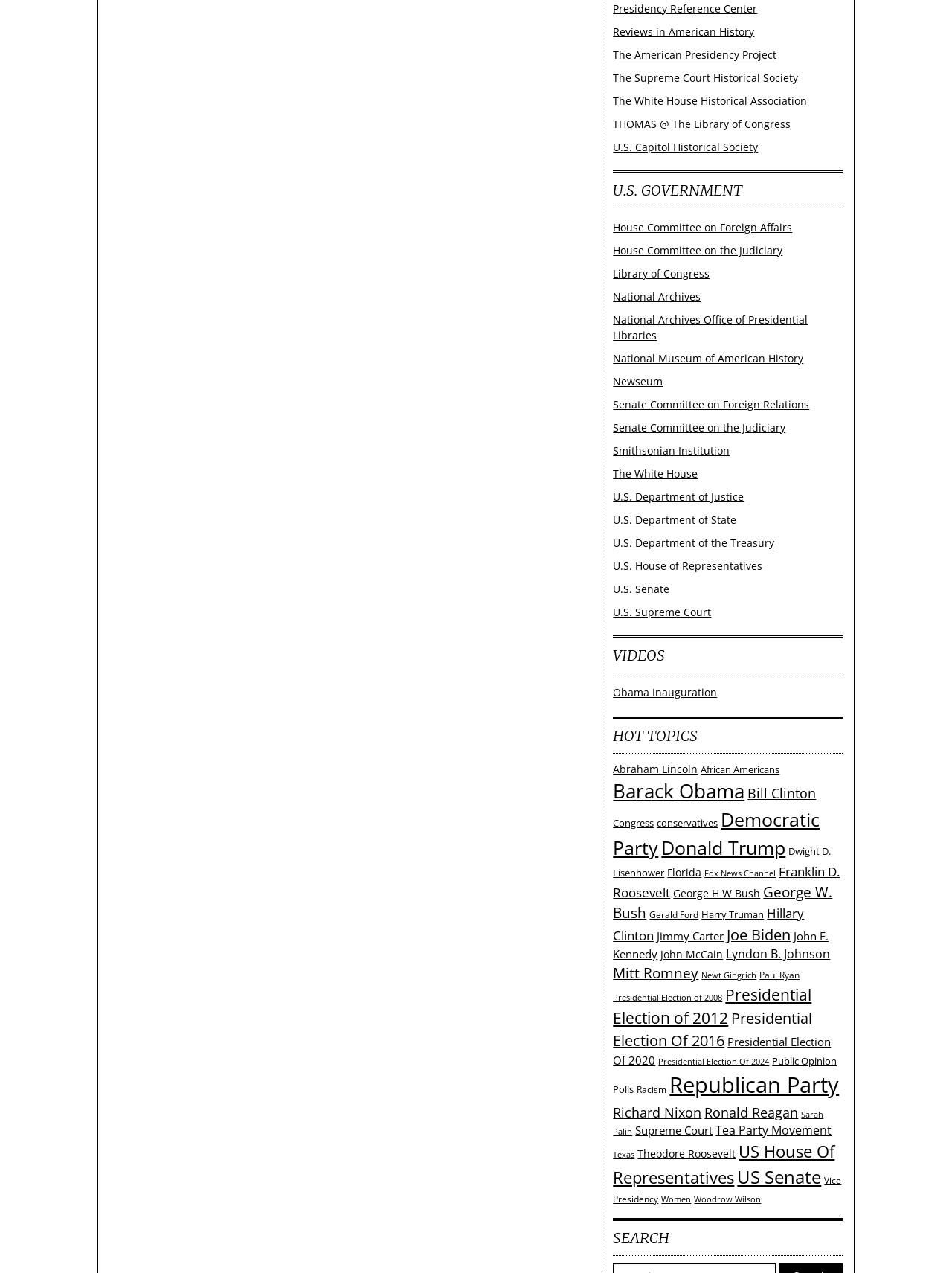Identify the bounding box coordinates for the UI element described as follows: "Presidential Election Of 2016". Ensure the coordinates are four float numbers between 0 and 1, formatted as [left, top, right, bottom].

[0.644, 0.792, 0.853, 0.825]